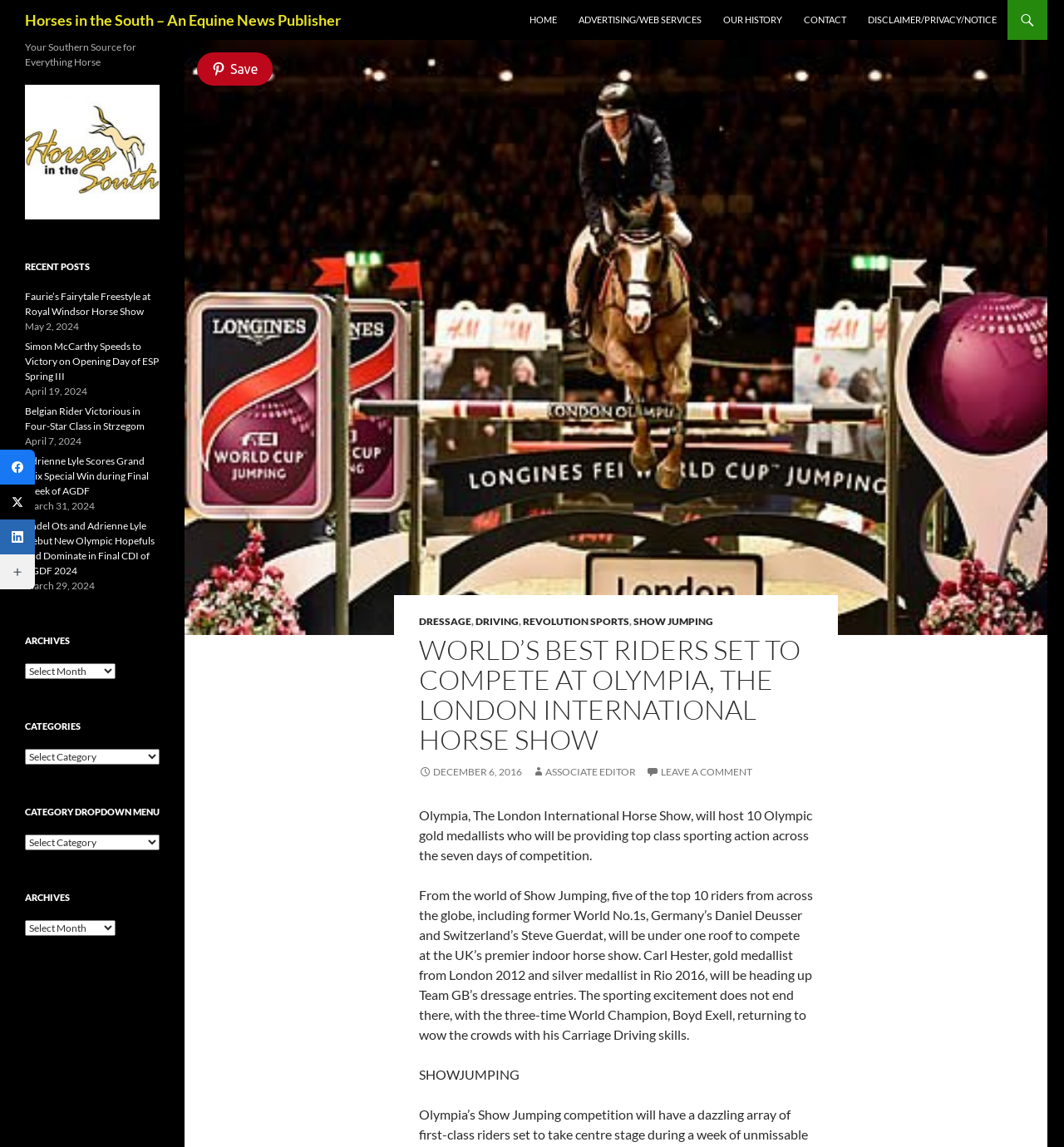How many Olympic gold medallists are participating in Olympia?
Please give a detailed answer to the question using the information shown in the image.

I read the article about Olympia and found the information that 10 Olympic gold medallists will be participating in the event, providing top-class sporting action across the seven days of competition.